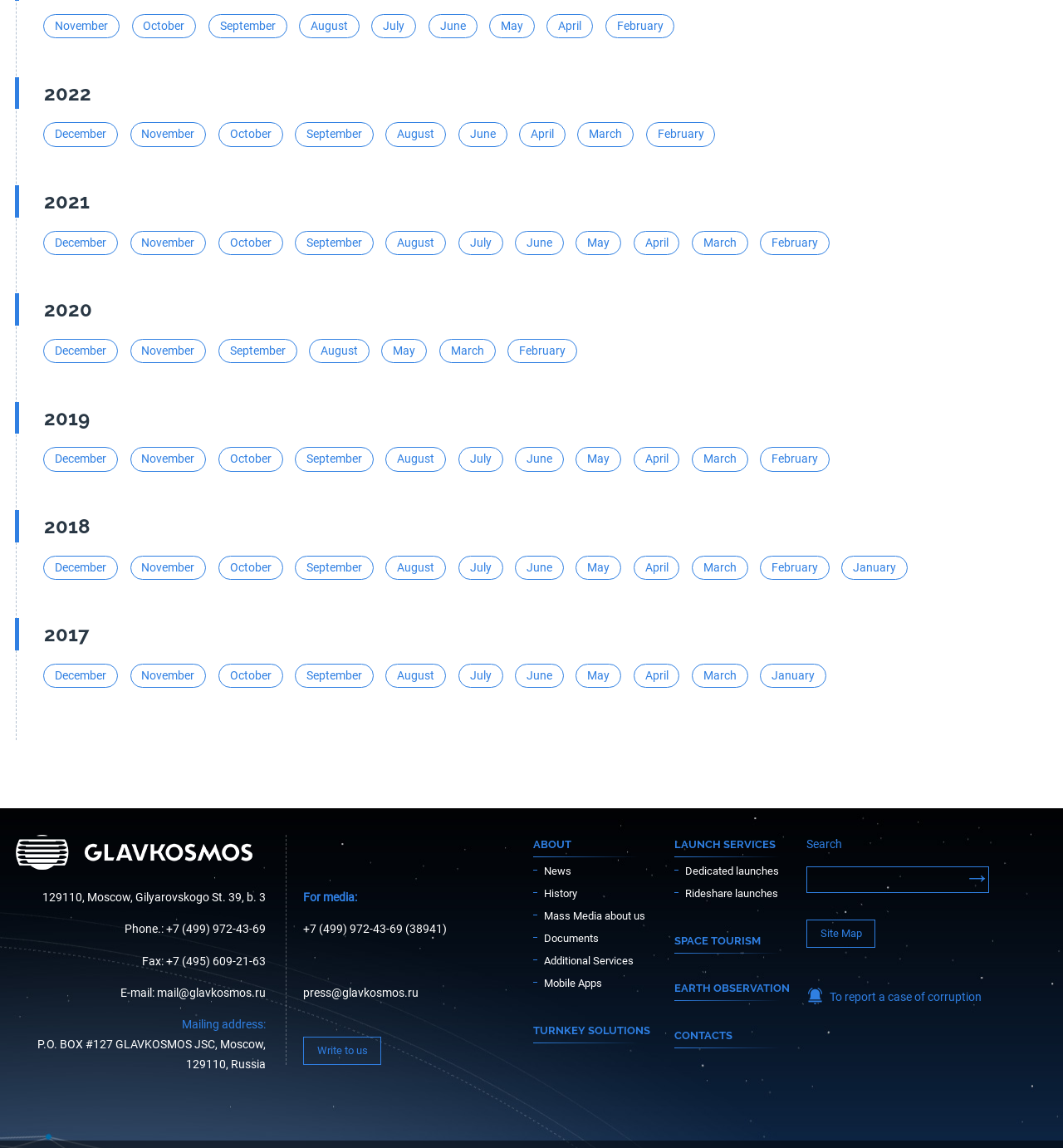Please identify the bounding box coordinates of the element that needs to be clicked to execute the following command: "View the address '129110, Moscow, Gilyarovskogo St. 39, b. 3'". Provide the bounding box using four float numbers between 0 and 1, formatted as [left, top, right, bottom].

[0.04, 0.775, 0.25, 0.788]